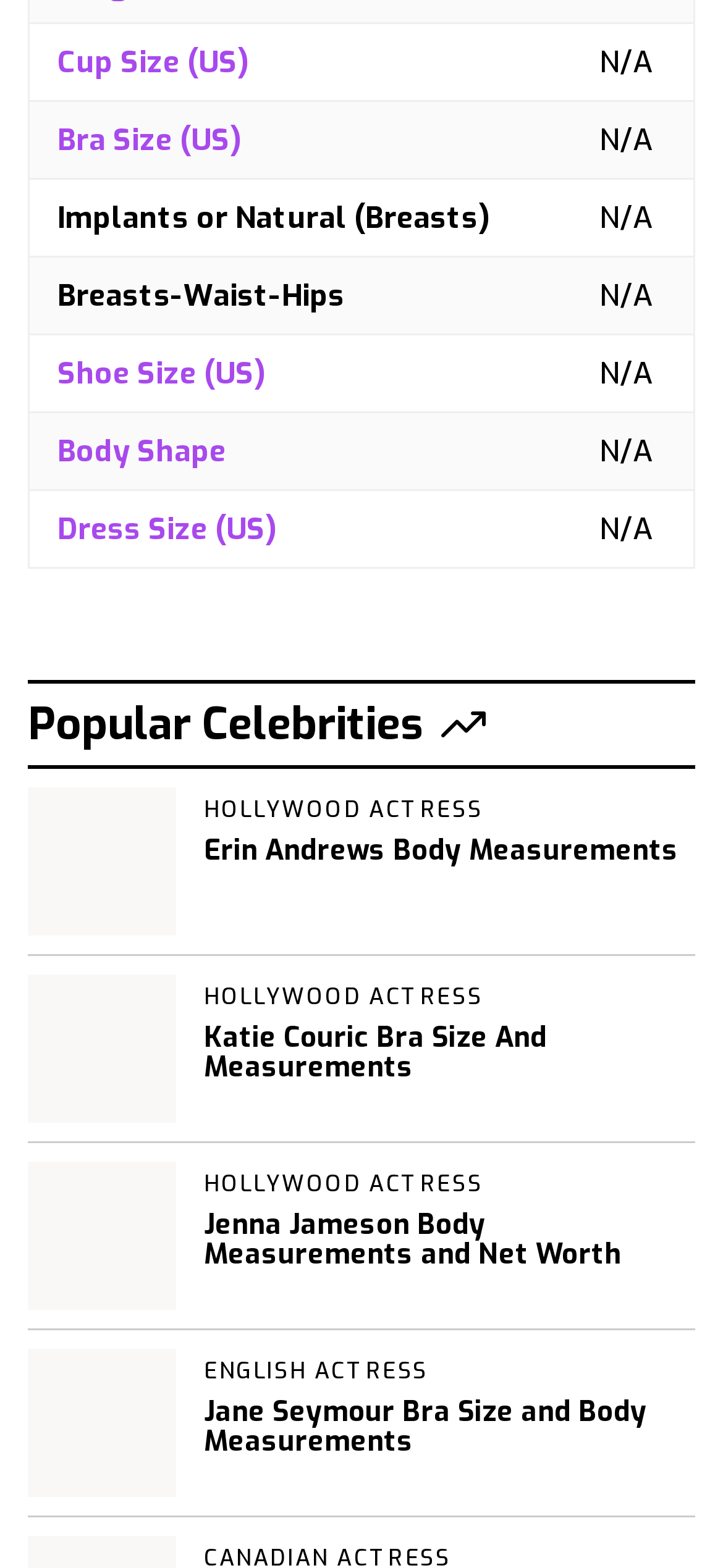Could you provide the bounding box coordinates for the portion of the screen to click to complete this instruction: "view previous page"?

None